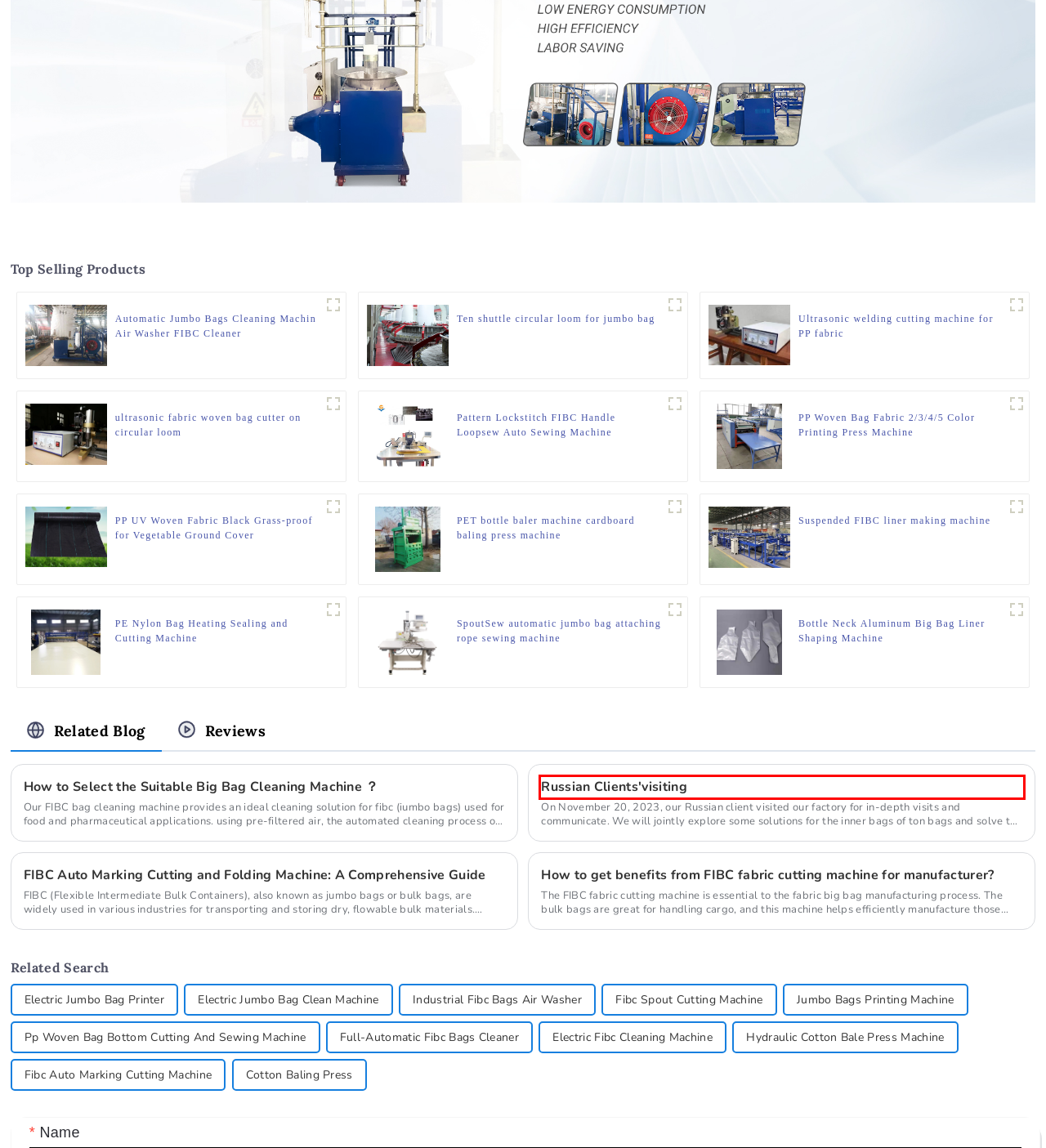Review the webpage screenshot and focus on the UI element within the red bounding box. Select the best-matching webpage description for the new webpage that follows after clicking the highlighted element. Here are the candidates:
A. News - Russian Clients'visiting
B. Suspended FIBC liner making machine
C. China Industrial Fibc Bags Air Washer Manufacturers and Factory, Suppliers | VYT
D. China Pp Woven Bag Bottom Cutting And Sewing Machine Manufacturers and Factory, Suppliers | VYT
E. PP UV Woven Fabric Black Grass-proof for Vegetable Ground Cover| VYT
F. China SpoutSew automatic jumbo bag attaching rope sewing machine factory and manufacturers | VYT
G. Ten shuttle circular loom for jumbo bag
H. China Automatic Jumbo Bags Cleaning Machin Air Washer FIBC Cleaner factory and manufacturers | VYT

A